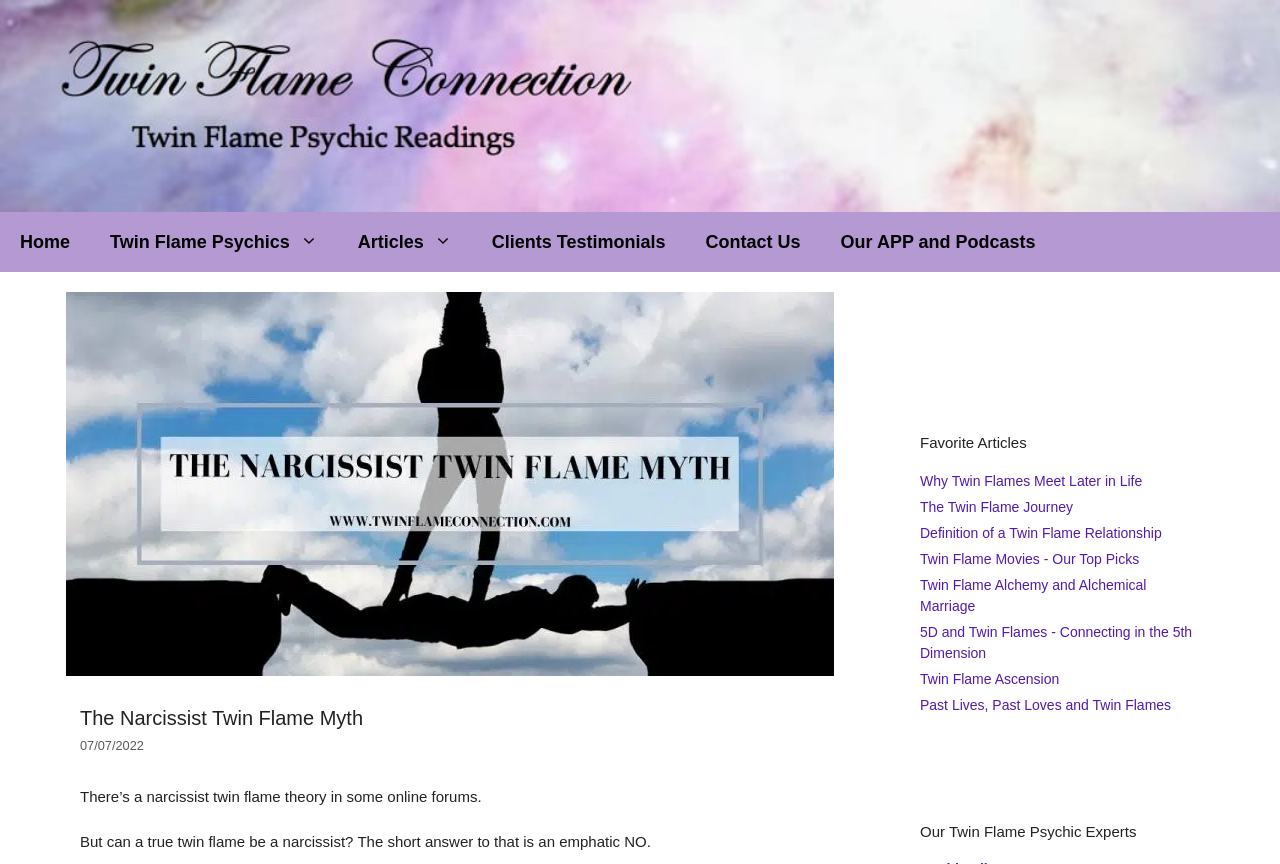Pinpoint the bounding box coordinates of the element that must be clicked to accomplish the following instruction: "check clients testimonials". The coordinates should be in the format of four float numbers between 0 and 1, i.e., [left, top, right, bottom].

[0.369, 0.245, 0.536, 0.315]